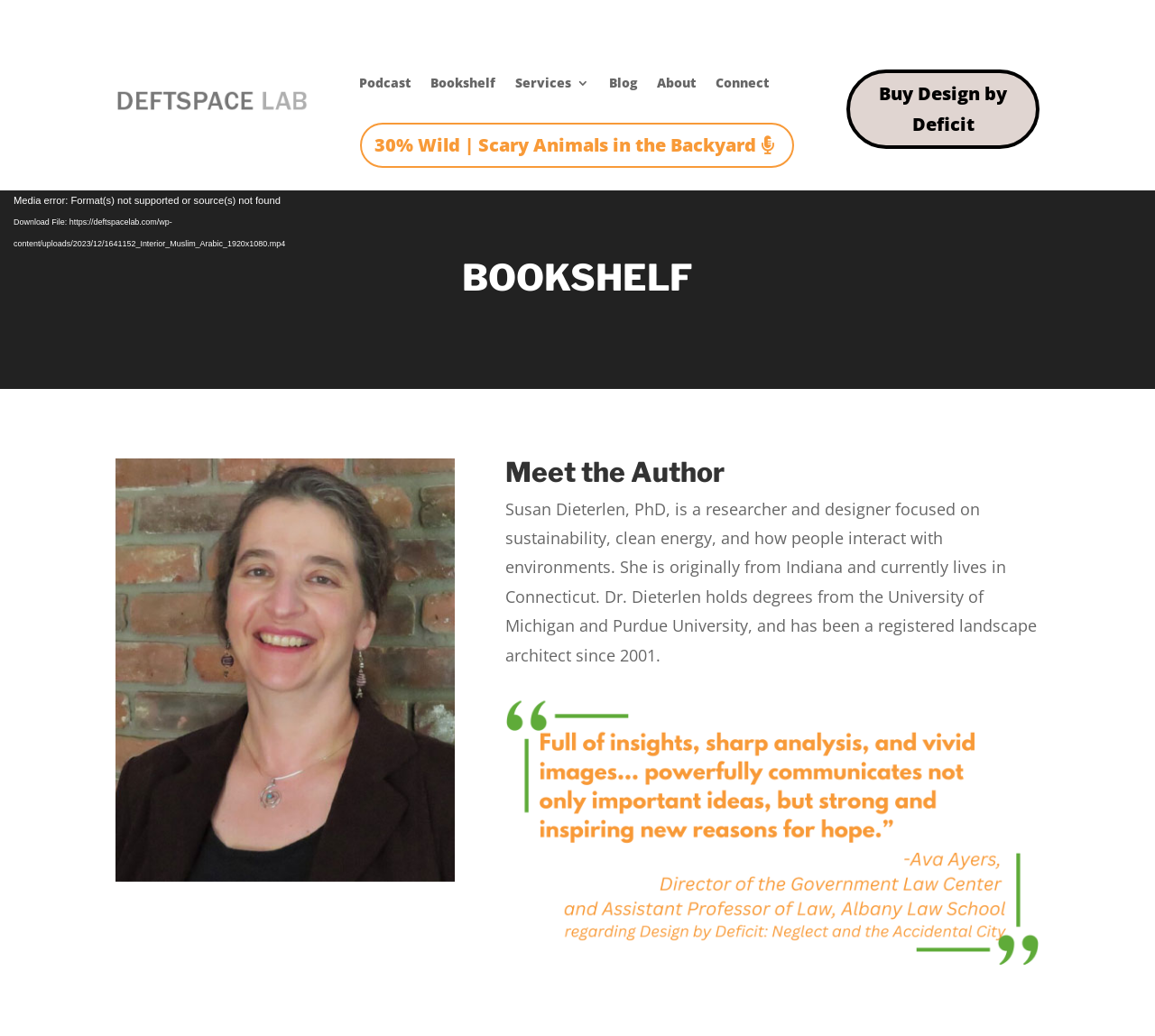Locate the bounding box coordinates of the element I should click to achieve the following instruction: "Download the file".

[0.0, 0.205, 0.375, 0.246]